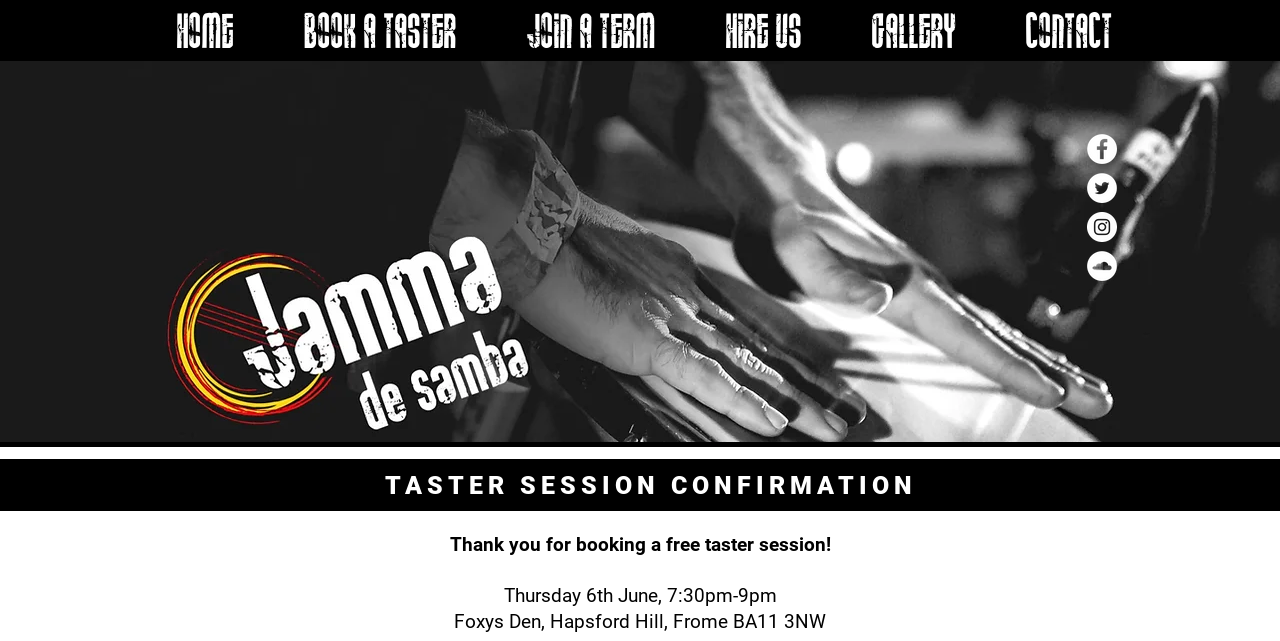Please answer the following question using a single word or phrase: 
What social media platforms are linked on this webpage?

Facebook, Twitter, Instagram, SoundCloud